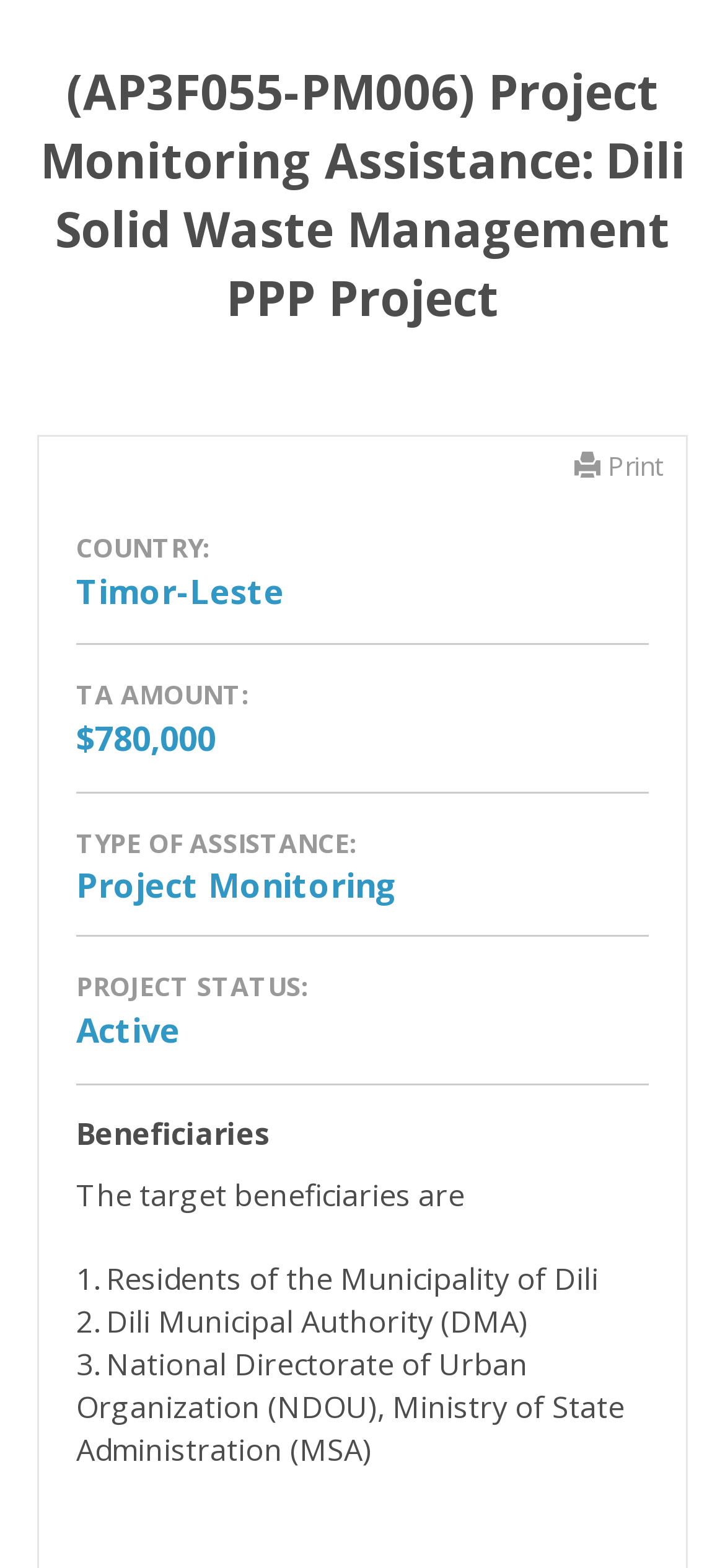Find the bounding box coordinates for the HTML element specified by: "Print".

[0.759, 0.277, 0.949, 0.317]